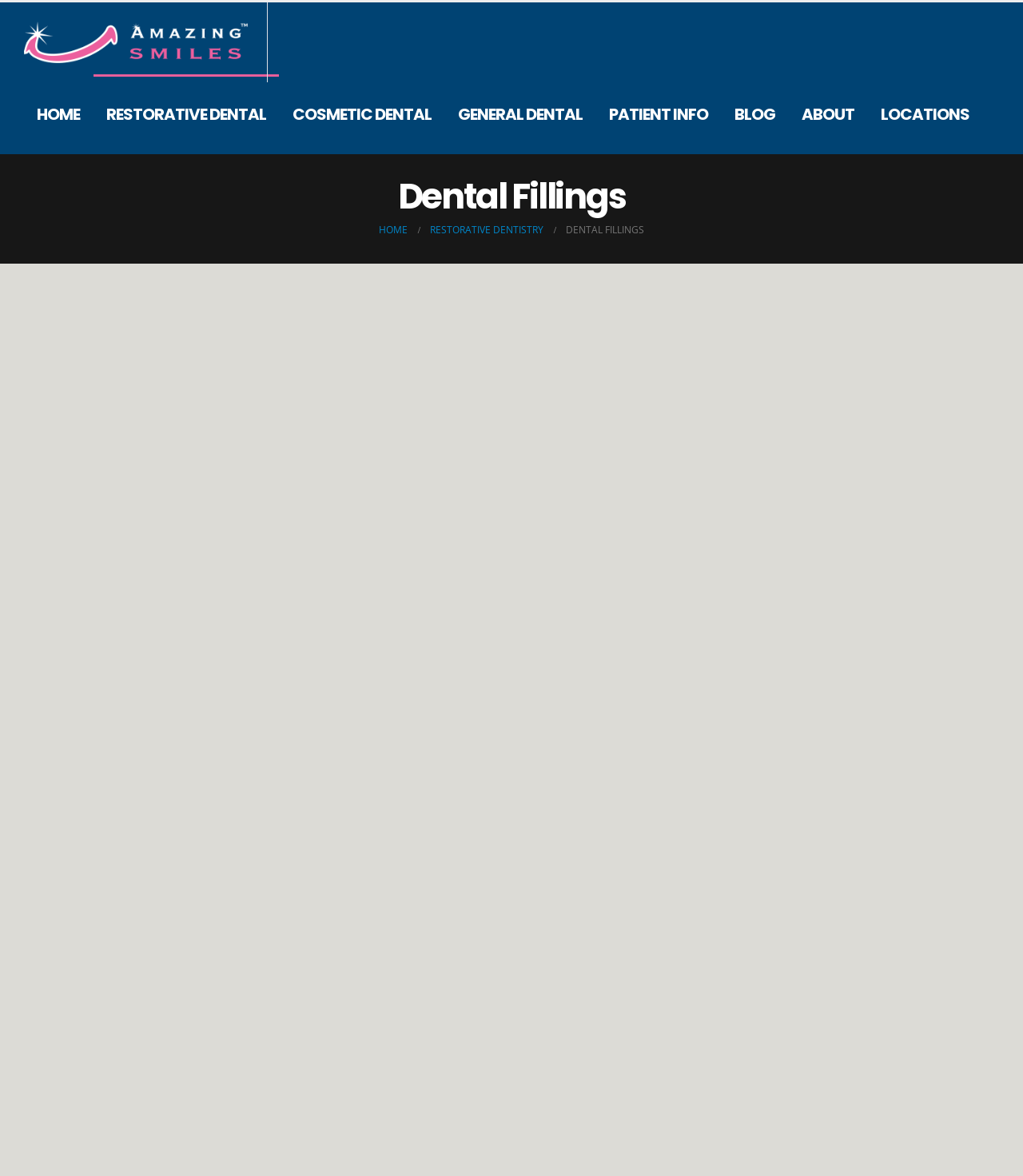Answer the question with a single word or phrase: 
What is the bounding box coordinate of the 'HOME' link?

[0.023, 0.063, 0.091, 0.131]